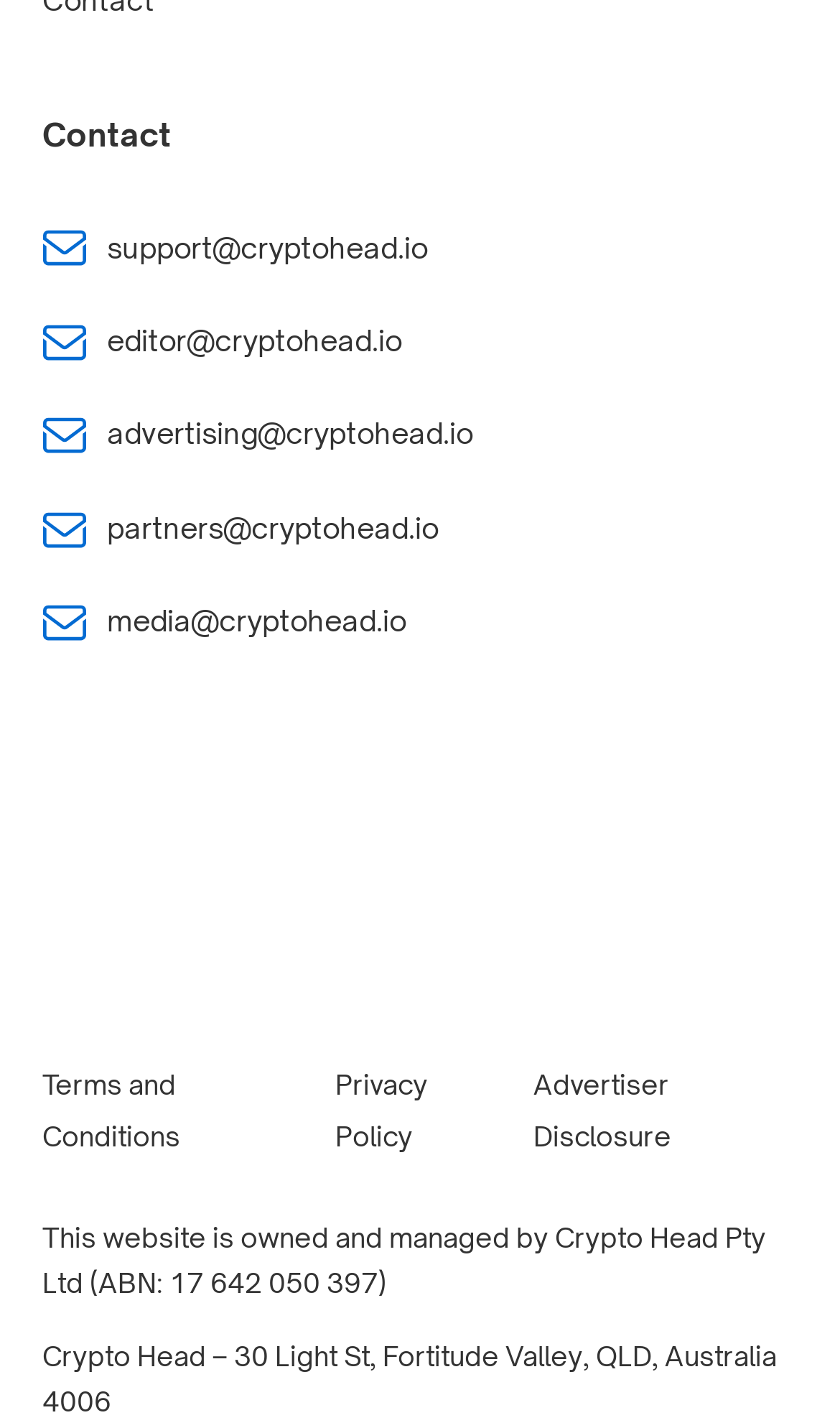Identify the bounding box coordinates of the region I need to click to complete this instruction: "Click on the link to view the benefits of Google Scholar".

None